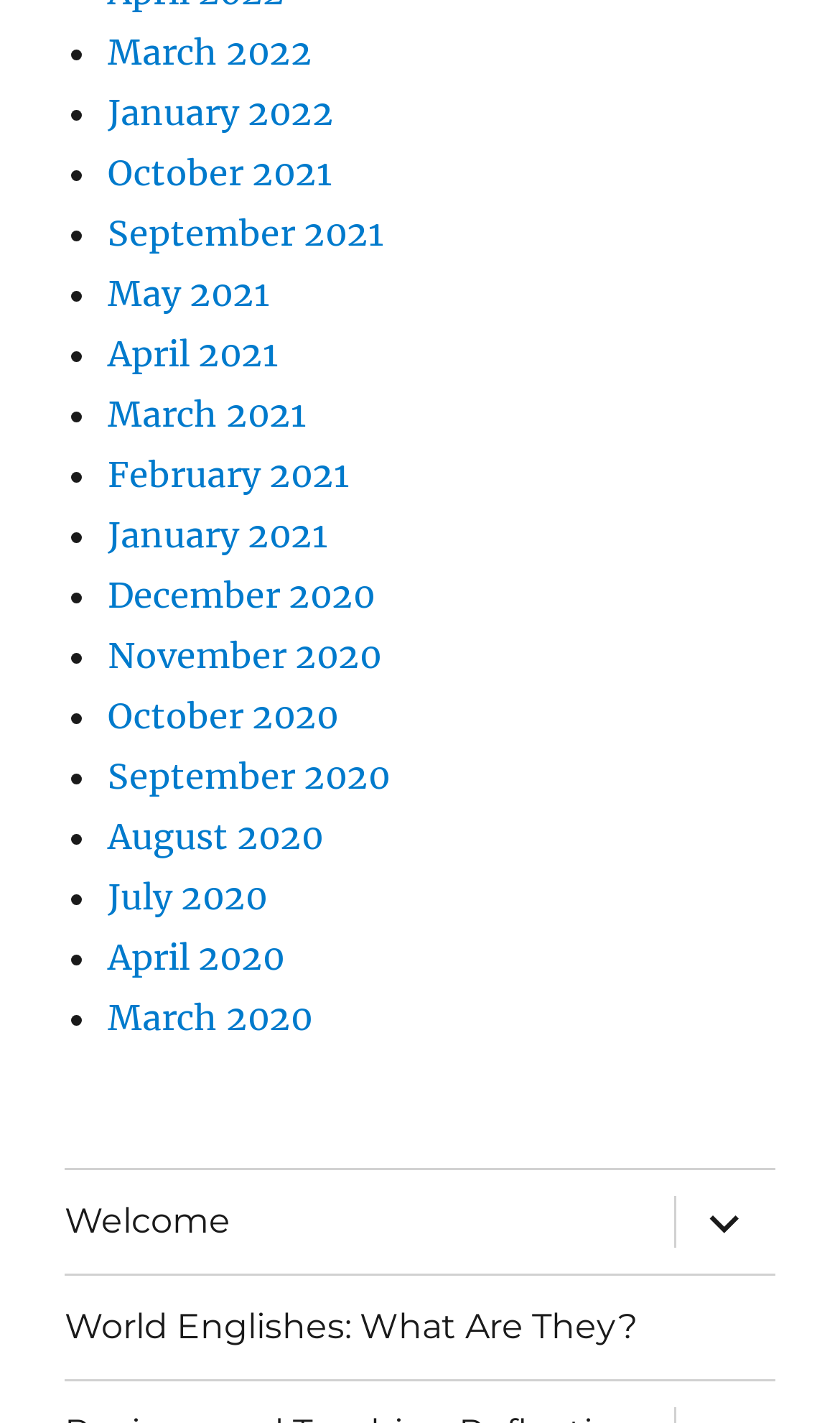Please locate the clickable area by providing the bounding box coordinates to follow this instruction: "Read about World Englishes".

[0.077, 0.896, 0.923, 0.969]